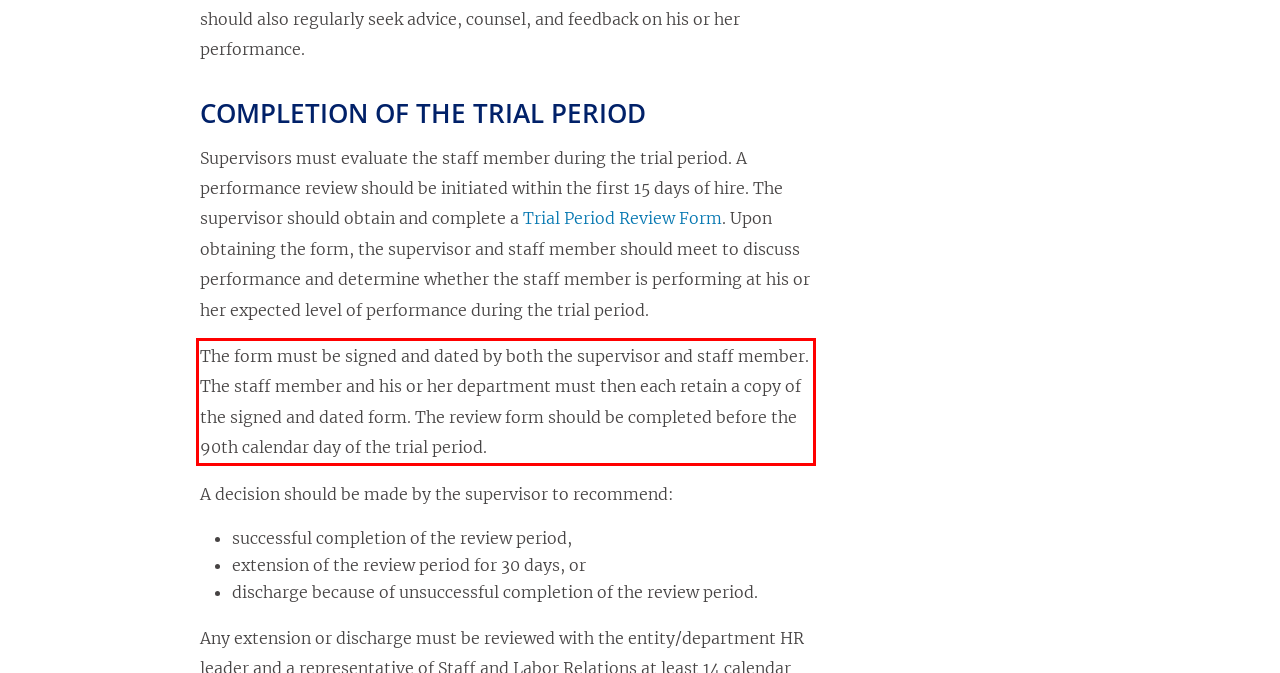Examine the screenshot of the webpage, locate the red bounding box, and perform OCR to extract the text contained within it.

The form must be signed and dated by both the supervisor and staff member. The staff member and his or her department must then each retain a copy of the signed and dated form. The review form should be completed before the 90th calendar day of the trial period.